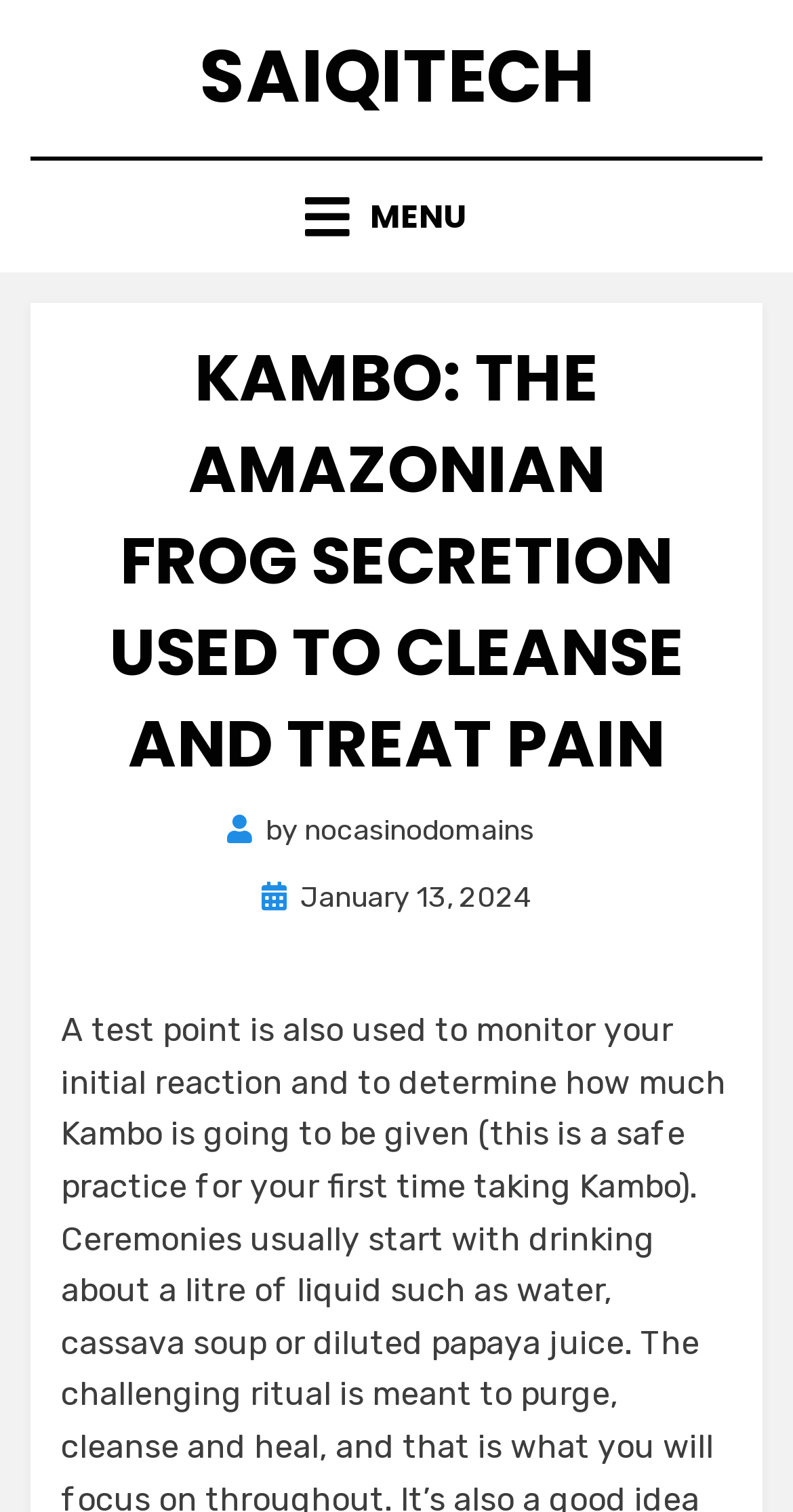Use one word or a short phrase to answer the question provided: 
What is the category of the article?

Health